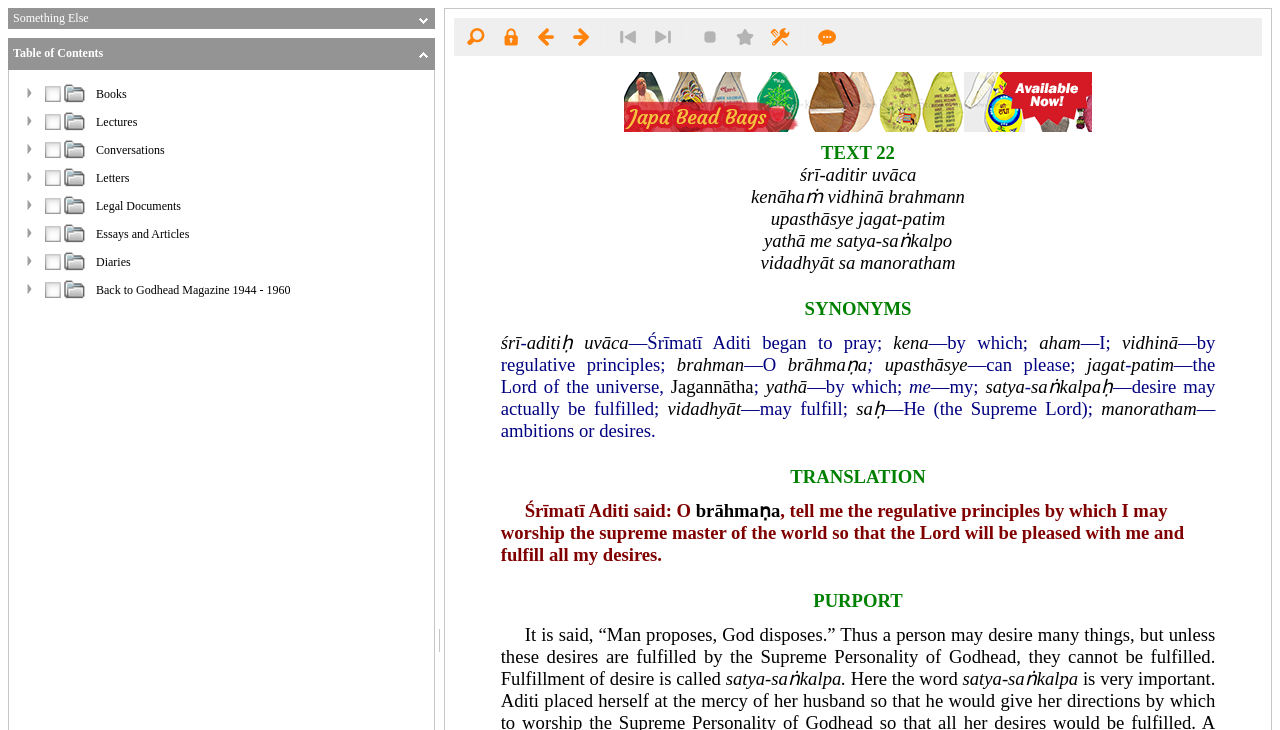Carefully examine the image and provide an in-depth answer to the question: What is the theme of the content on this website?

Based on the types of content available on the webpage, such as Lectures, Conversations, and Essays and Articles, it appears that the theme of the content on this website is spiritual or religious in nature, likely related to the teachings of Srila Prabhupada.